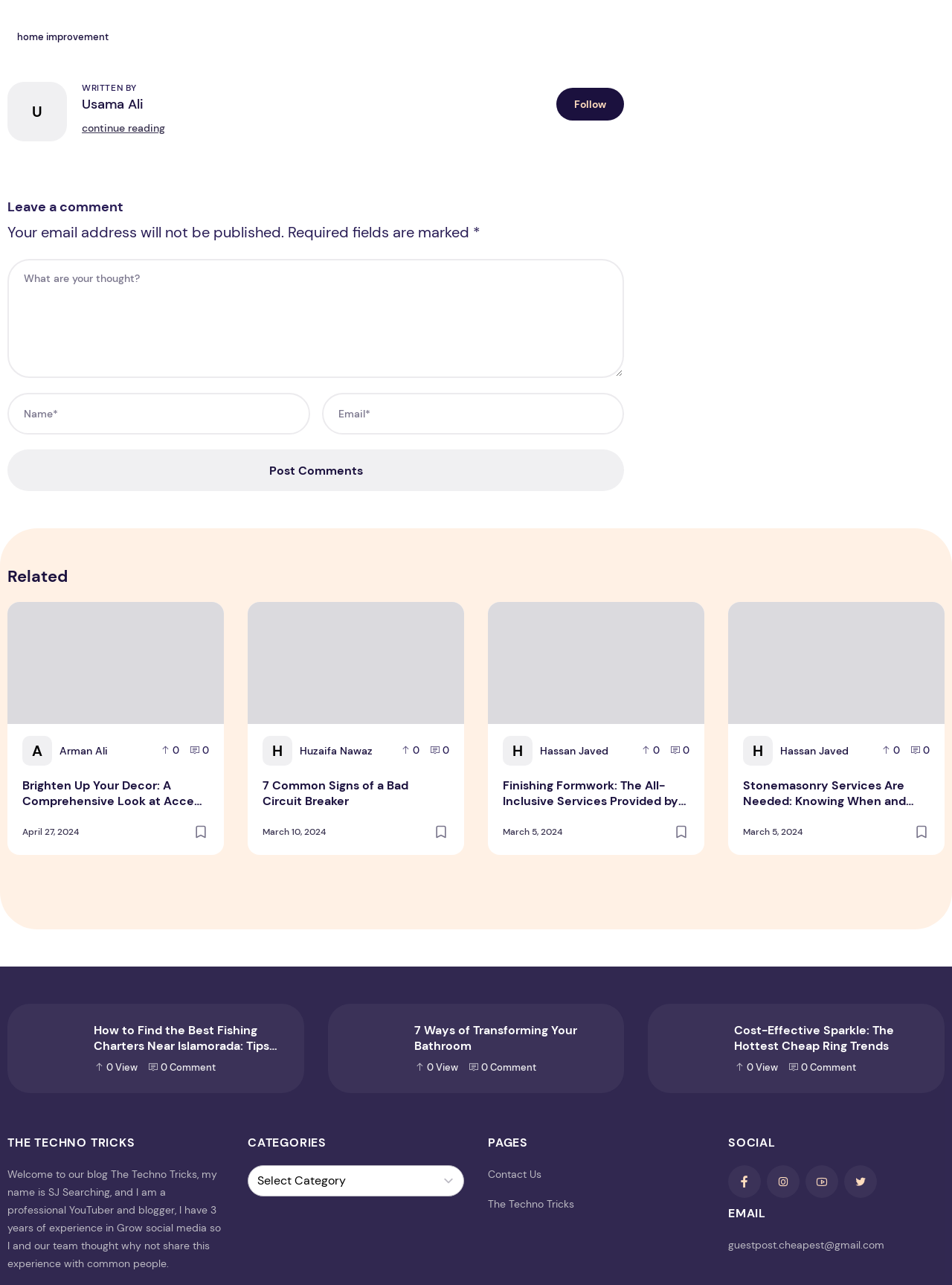Provide a single word or phrase answer to the question: 
What social media platform is represented by the icon ''?

Facebook